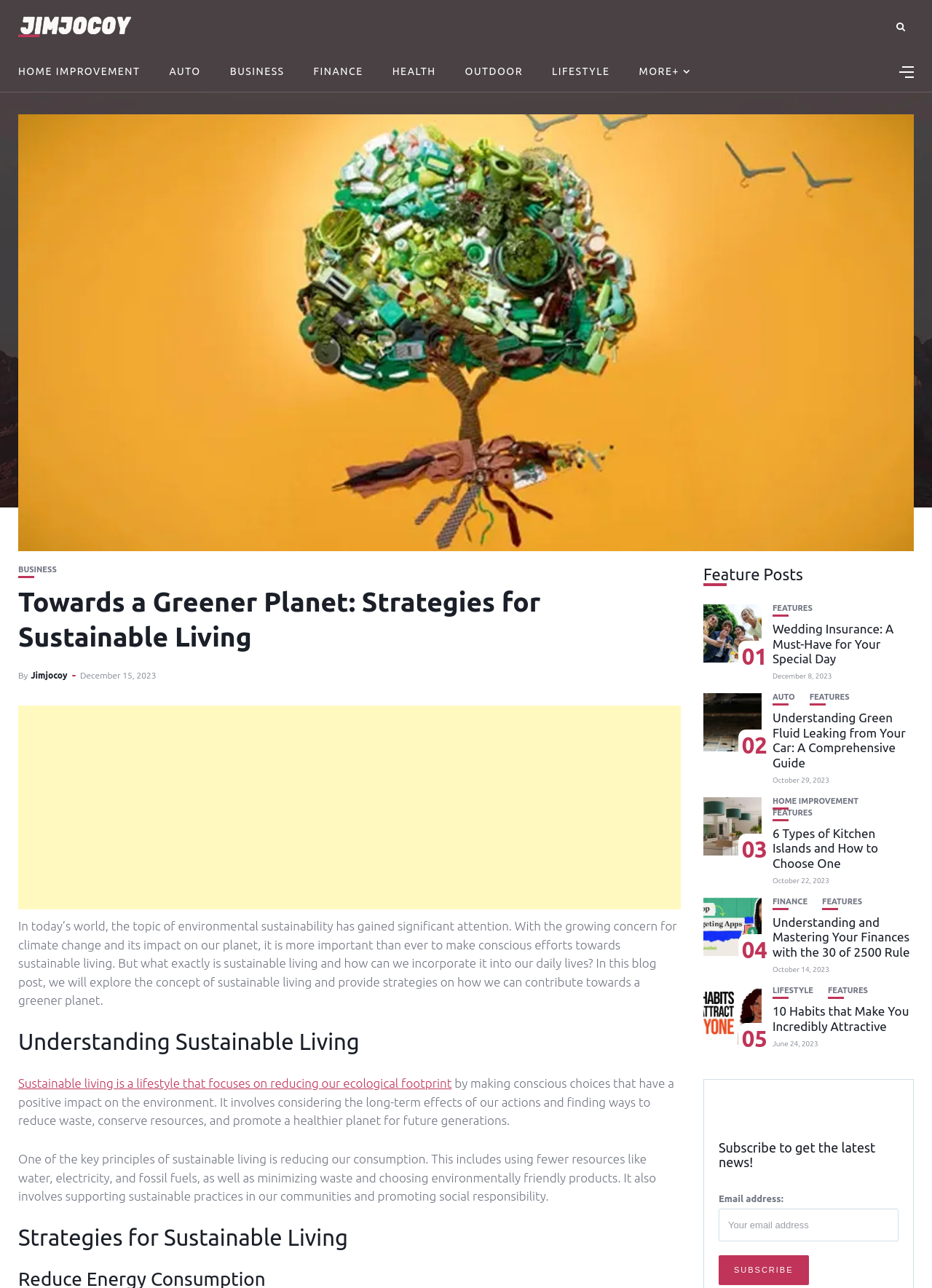Pinpoint the bounding box coordinates for the area that should be clicked to perform the following instruction: "Read the article about Understanding Green Fluid Leaking from Your Car".

[0.829, 0.552, 0.972, 0.597]